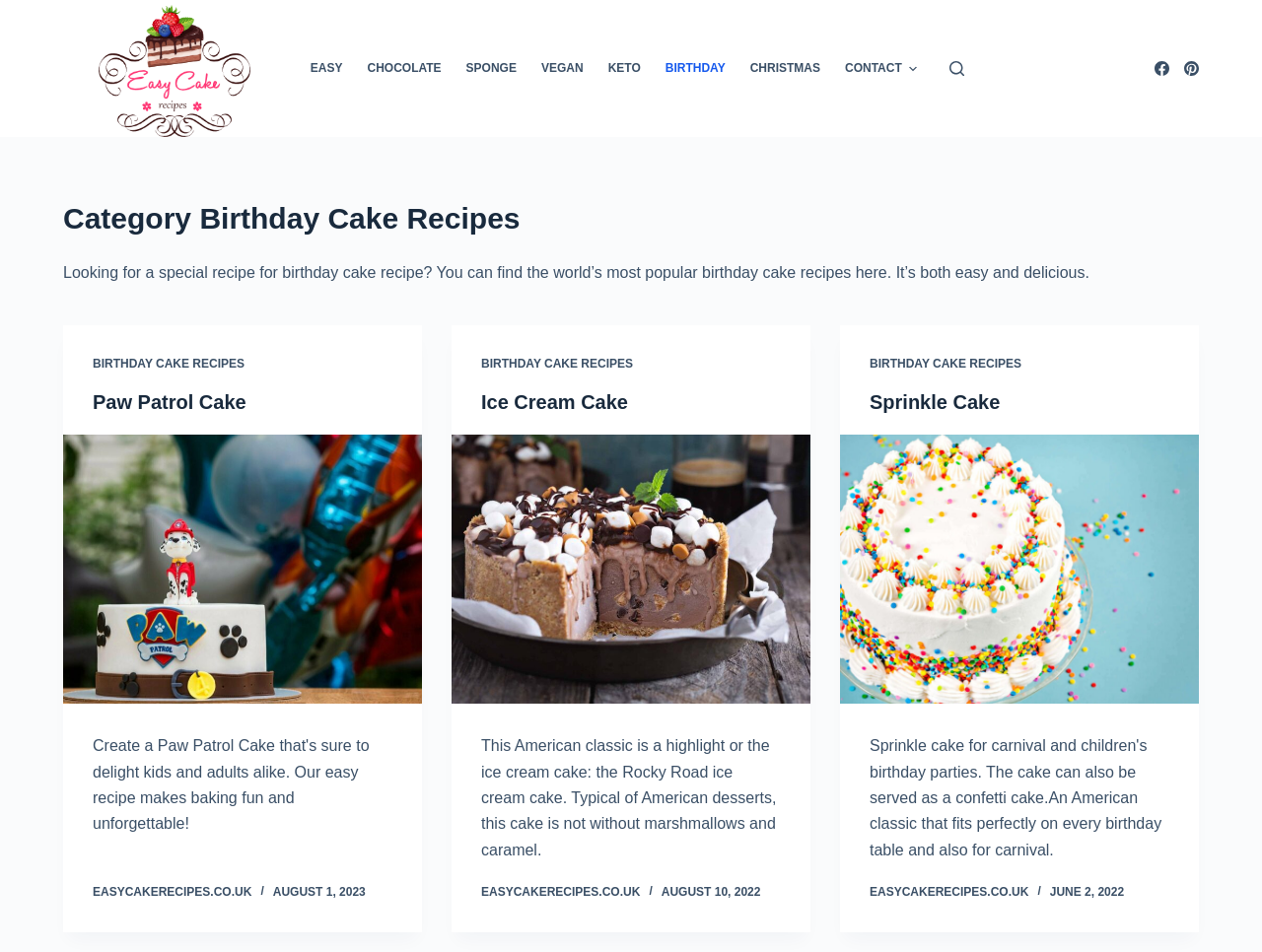How many categories are in the header menu?
Refer to the image and provide a concise answer in one word or phrase.

7